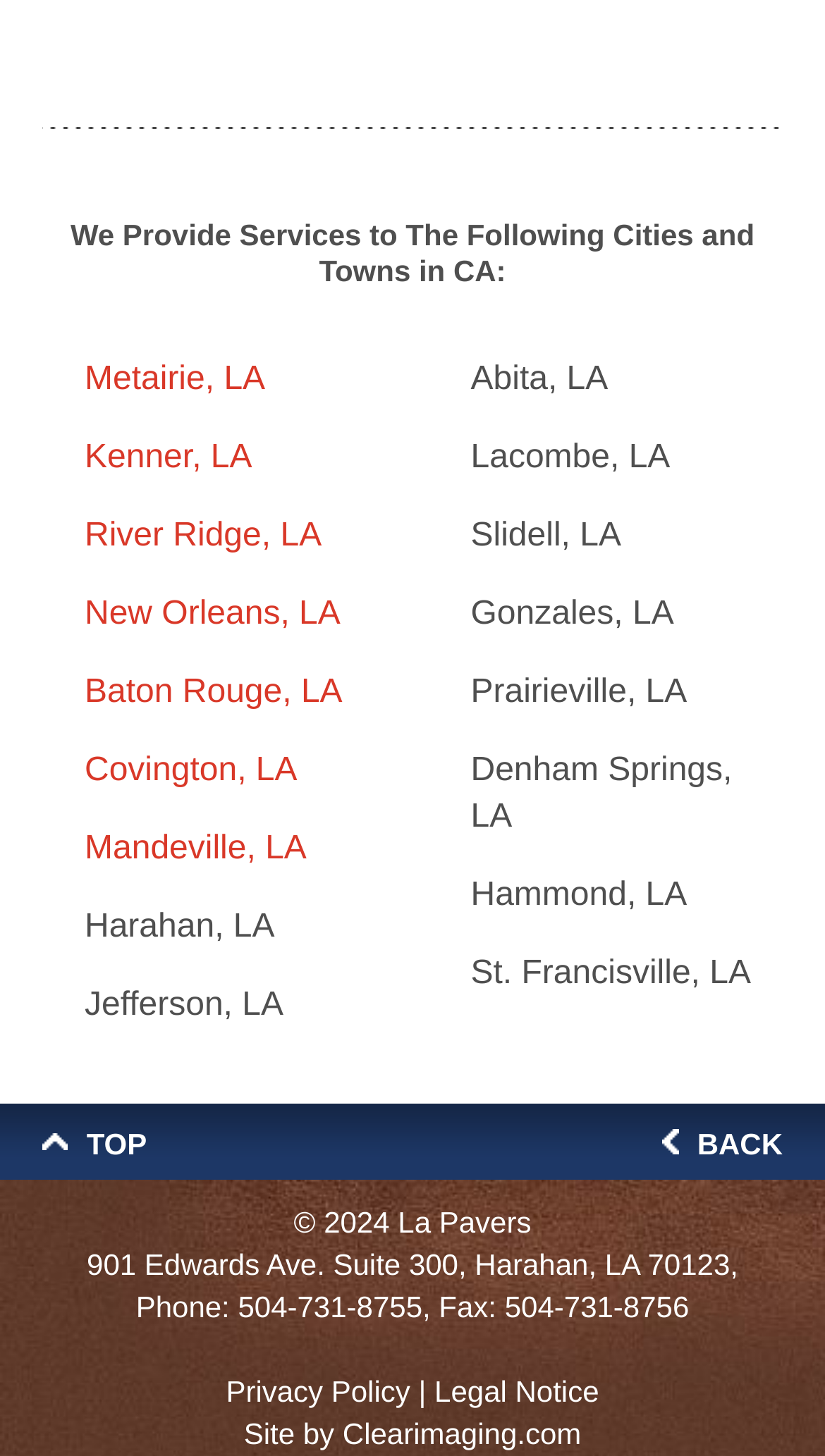Respond to the question with just a single word or phrase: 
What is the address of the company?

901 Edwards Ave. Suite 300, Harahan, LA 70123